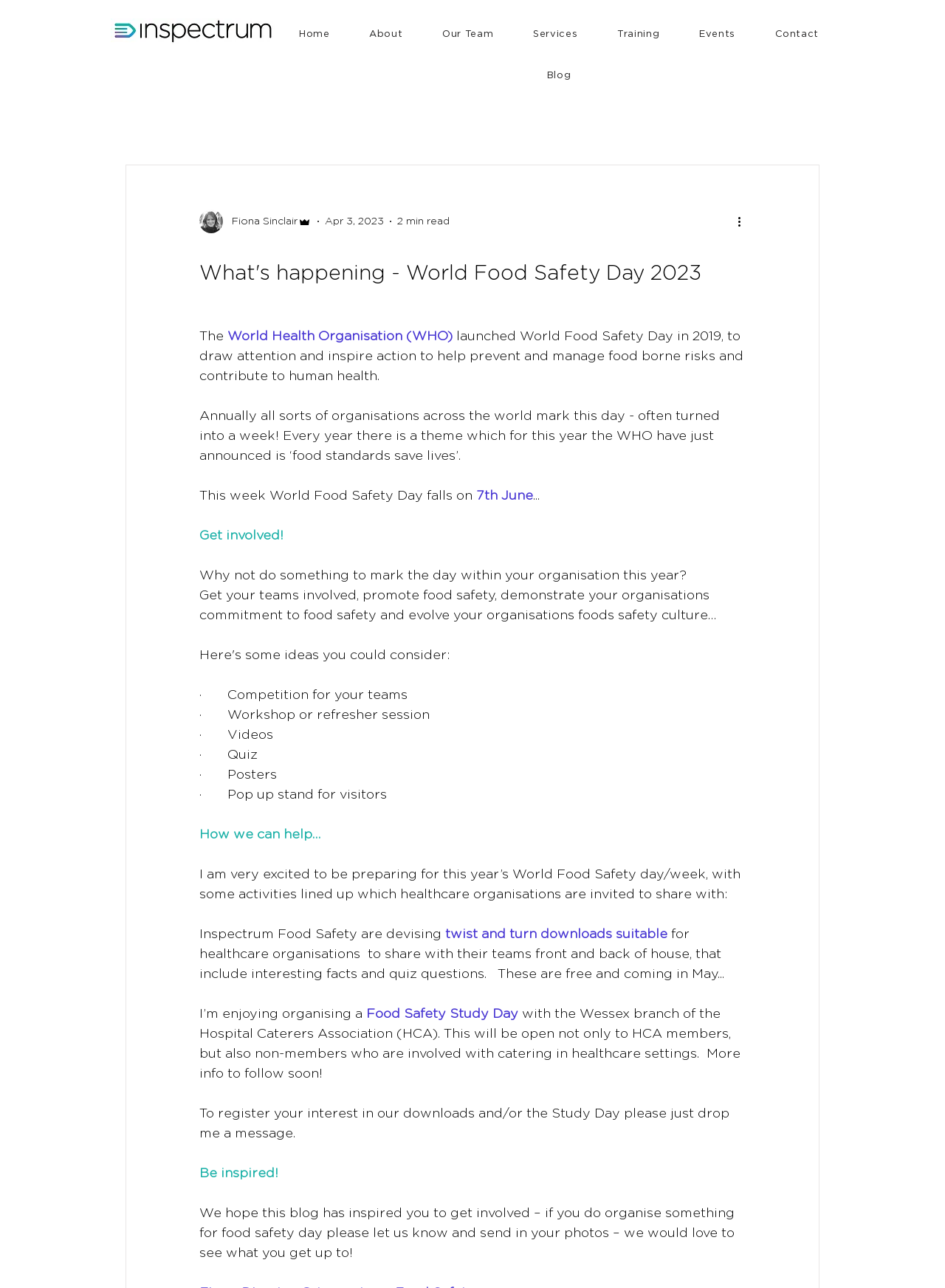Can you find the bounding box coordinates for the element that needs to be clicked to execute this instruction: "Click the 'More actions' button"? The coordinates should be given as four float numbers between 0 and 1, i.e., [left, top, right, bottom].

[0.778, 0.165, 0.797, 0.179]